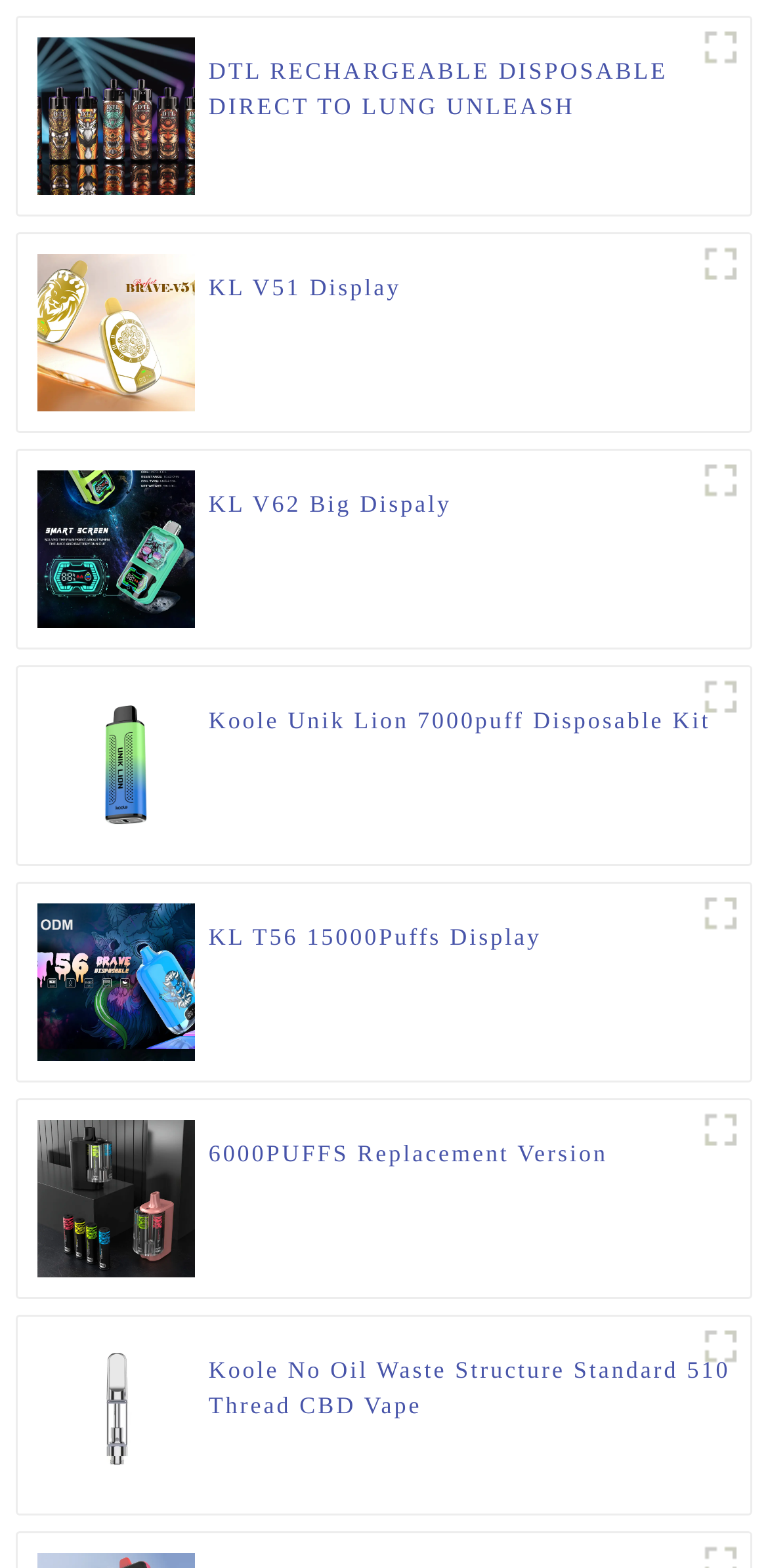Determine the bounding box coordinates of the clickable element to complete this instruction: "View DTL RECHARGEABLE DISPOSABLE DIRECT TO LUNG UNLEASH UNMATCHED VAPOR 18 ML". Provide the coordinates in the format of four float numbers between 0 and 1, [left, top, right, bottom].

[0.272, 0.034, 0.952, 0.08]